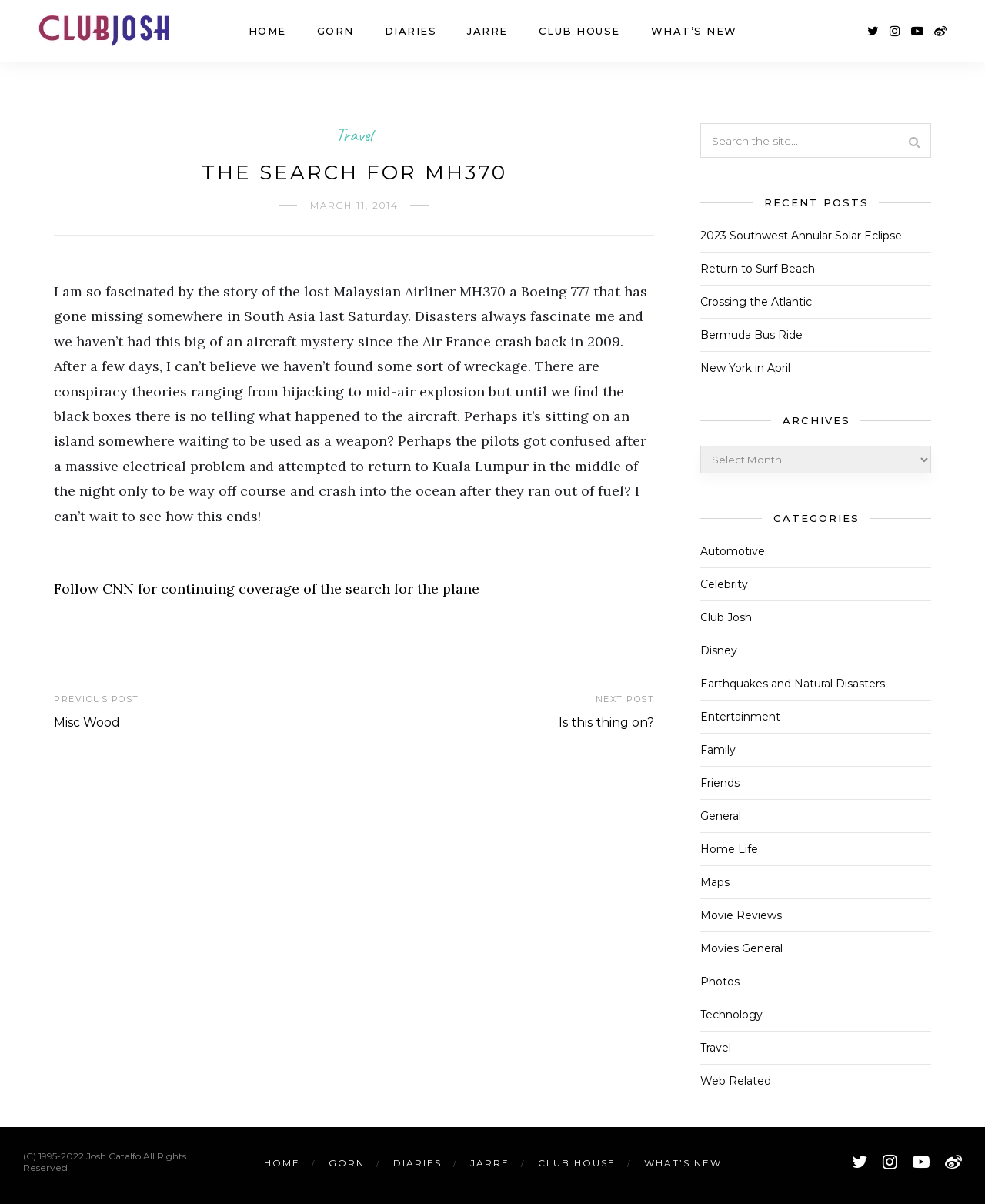Respond to the following query with just one word or a short phrase: 
What is the author's fascination with?

Disasters